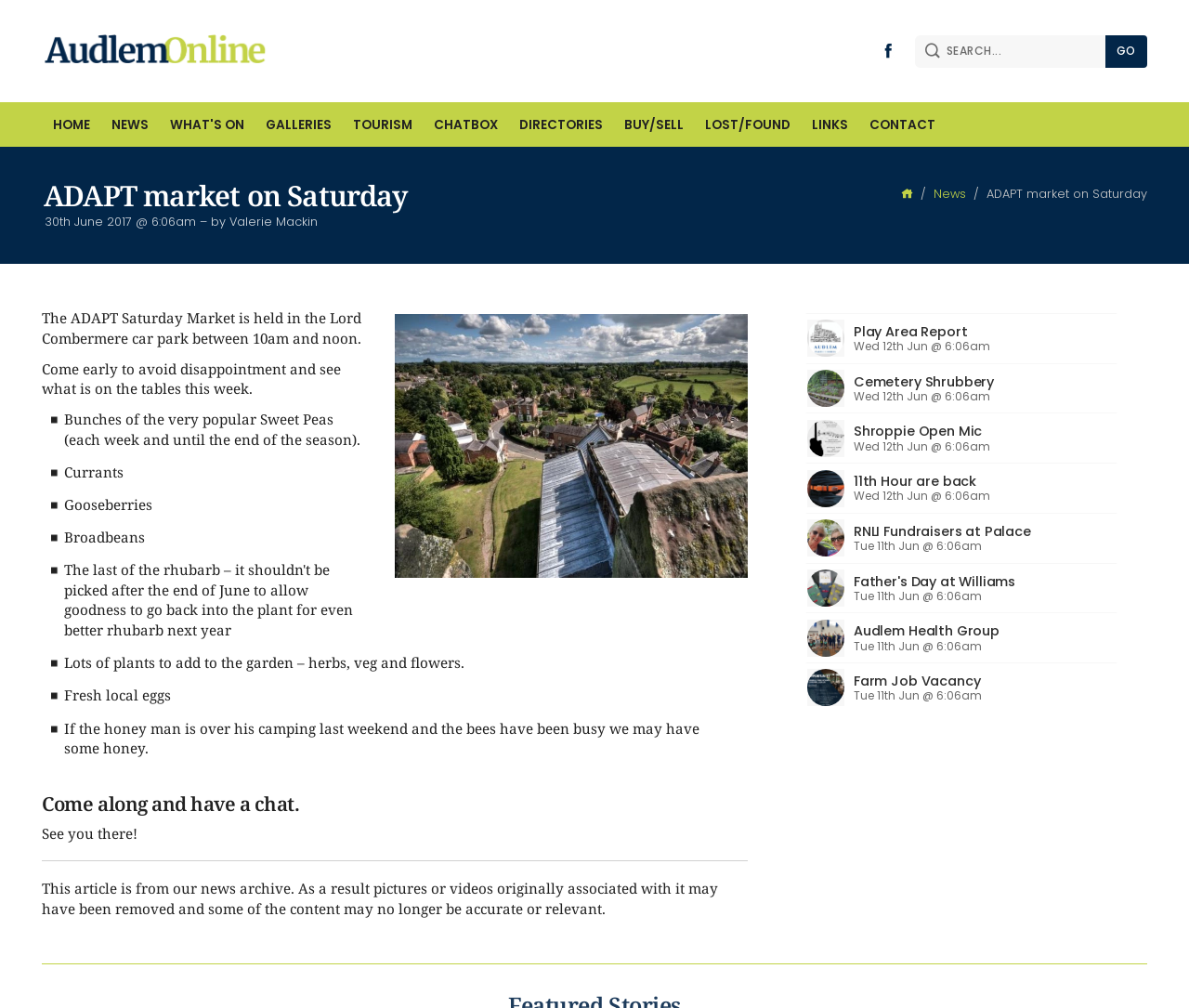Given the element description Home, identify the bounding box coordinates for the UI element on the webpage screenshot. The format should be (top-left x, top-left y, bottom-right x, bottom-right y), with values between 0 and 1.

[0.035, 0.101, 0.084, 0.146]